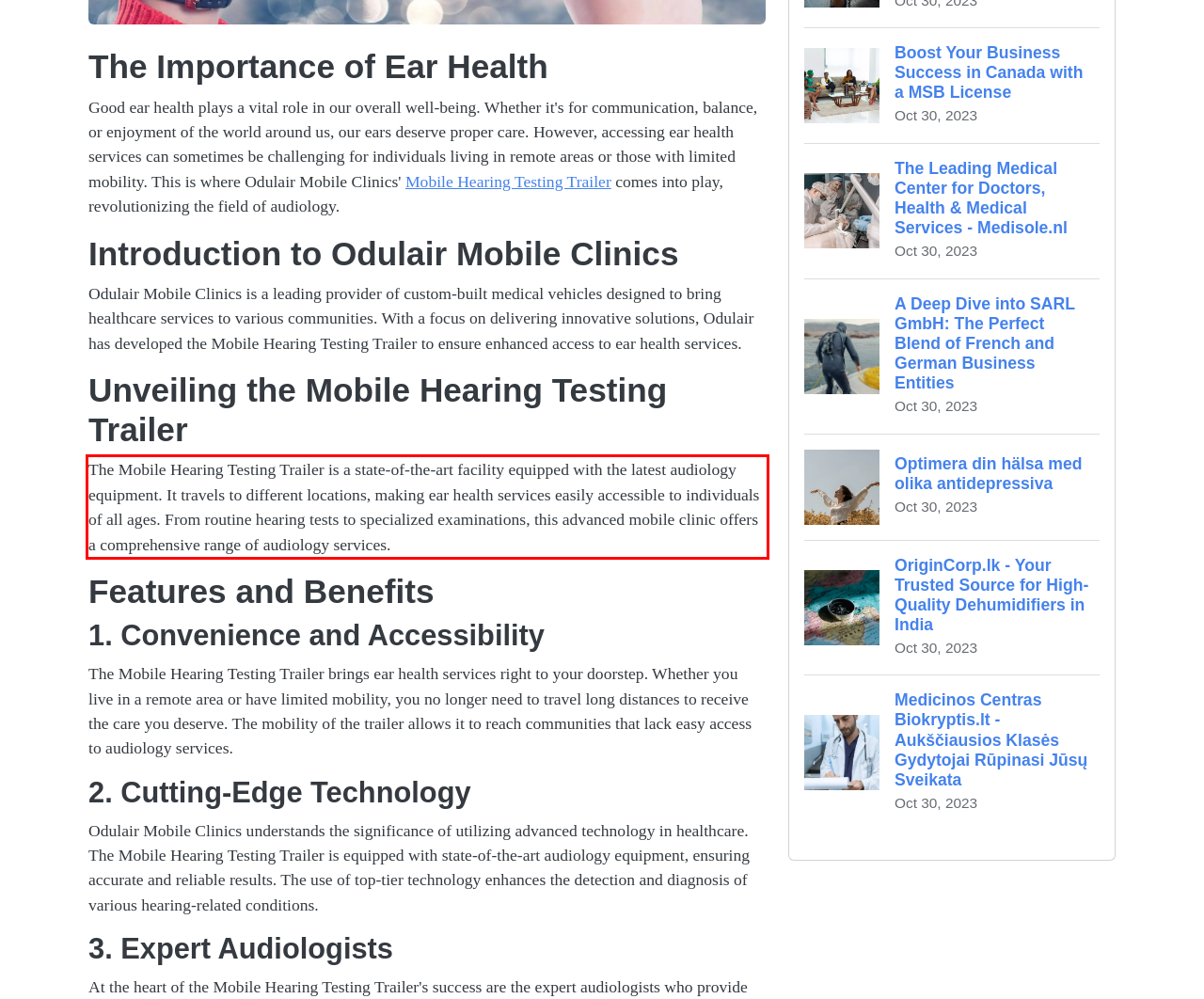Given the screenshot of the webpage, identify the red bounding box, and recognize the text content inside that red bounding box.

The Mobile Hearing Testing Trailer is a state-of-the-art facility equipped with the latest audiology equipment. It travels to different locations, making ear health services easily accessible to individuals of all ages. From routine hearing tests to specialized examinations, this advanced mobile clinic offers a comprehensive range of audiology services.